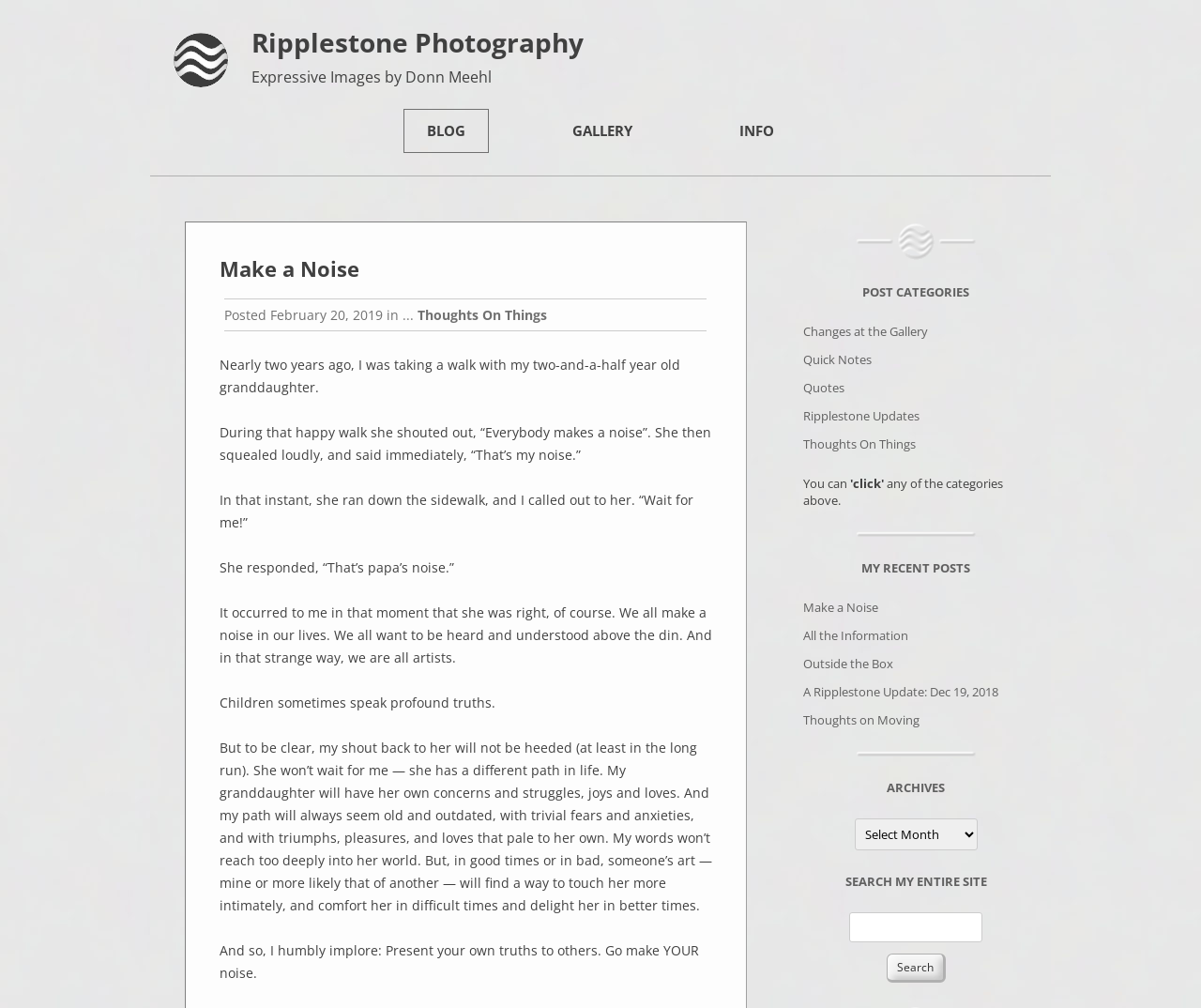What type of content is presented in the 'GALLERY' section?
Using the image, provide a detailed and thorough answer to the question.

I inferred the answer by considering the context of the webpage, which is a photography website, and the presence of an image element 'Small embossed Ripplestone icon' on the webpage, suggesting that the 'GALLERY' section likely contains images.